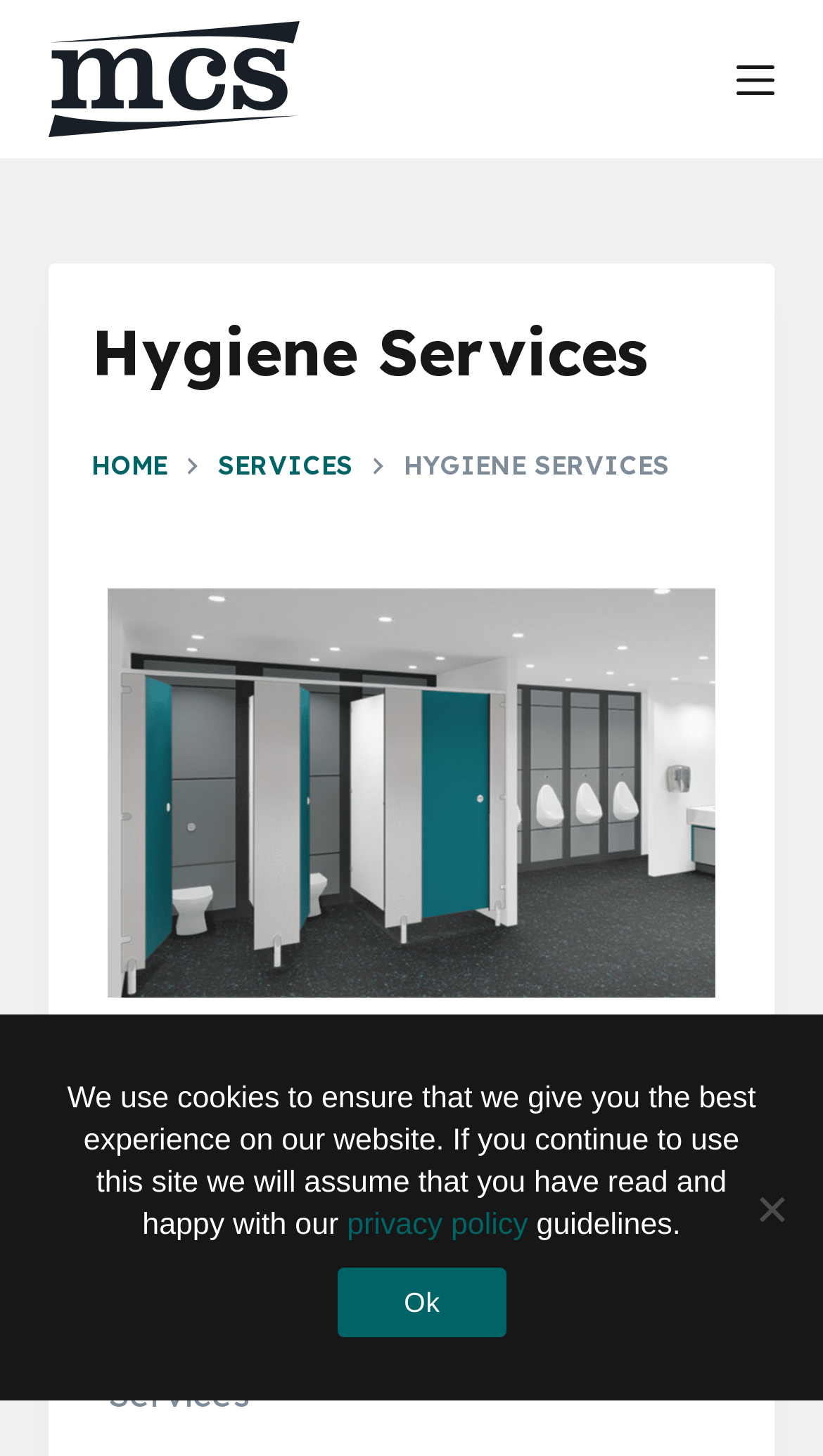Provide the bounding box coordinates of the HTML element this sentence describes: "Skip to content". The bounding box coordinates consist of four float numbers between 0 and 1, i.e., [left, top, right, bottom].

[0.0, 0.0, 0.103, 0.029]